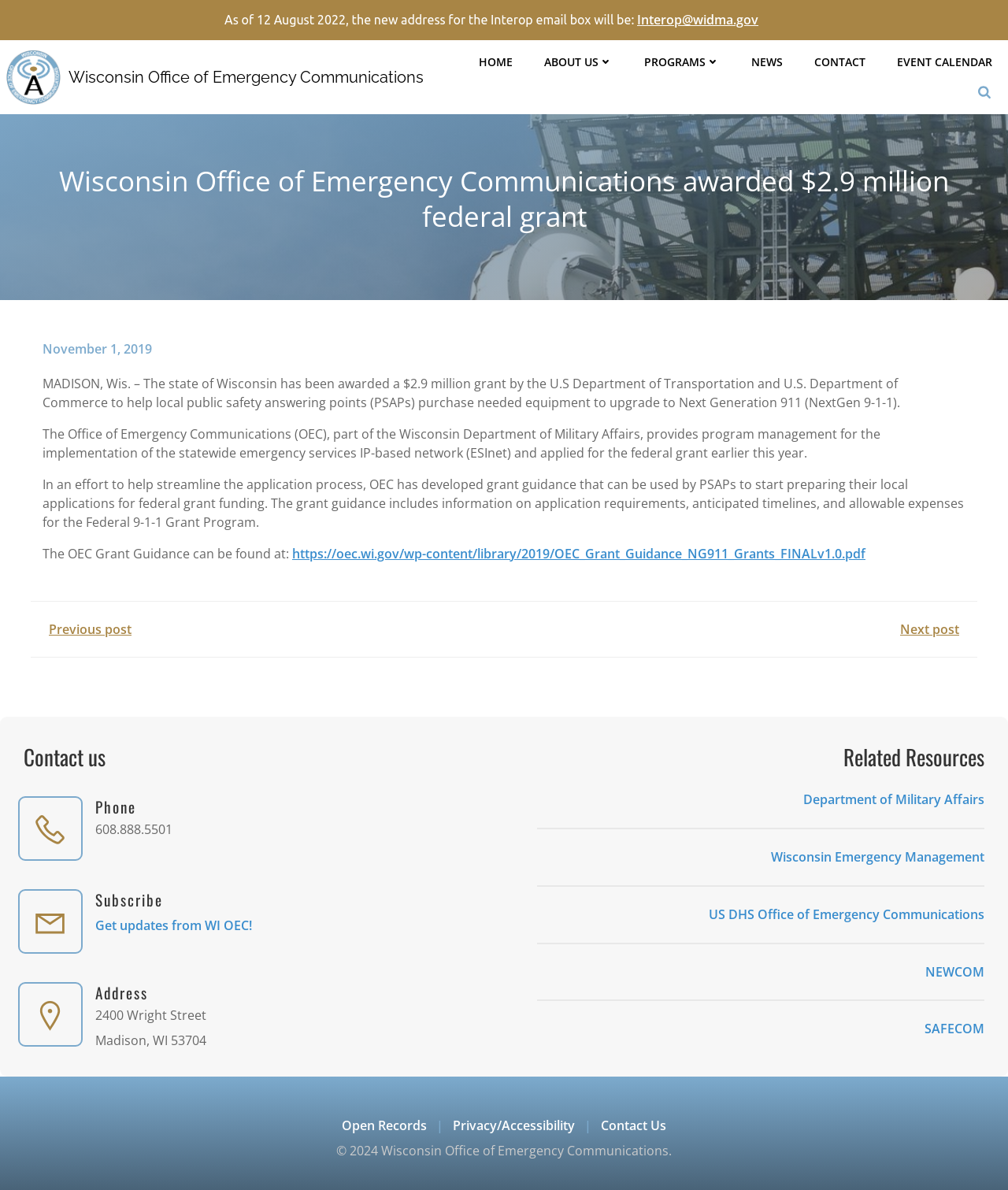Using the element description NEWCOM, predict the bounding box coordinates for the UI element. Provide the coordinates in (top-left x, top-left y, bottom-right x, bottom-right y) format with values ranging from 0 to 1.

[0.918, 0.808, 0.977, 0.824]